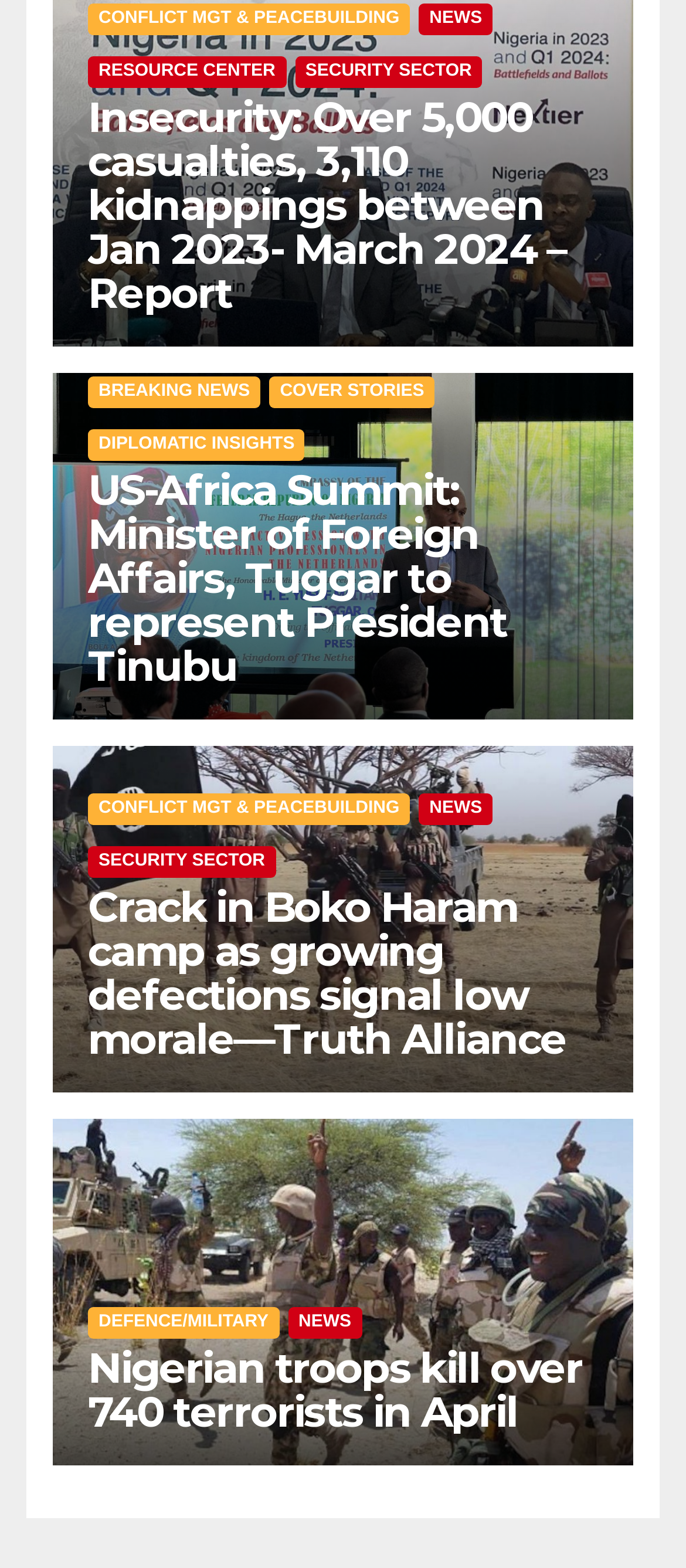Provide your answer in one word or a succinct phrase for the question: 
What is the topic of the news 'Insecurity: Over 5,000 casualties, 3,110 kidnappings between Jan 2023- March 2024 – Report'?

Insecurity